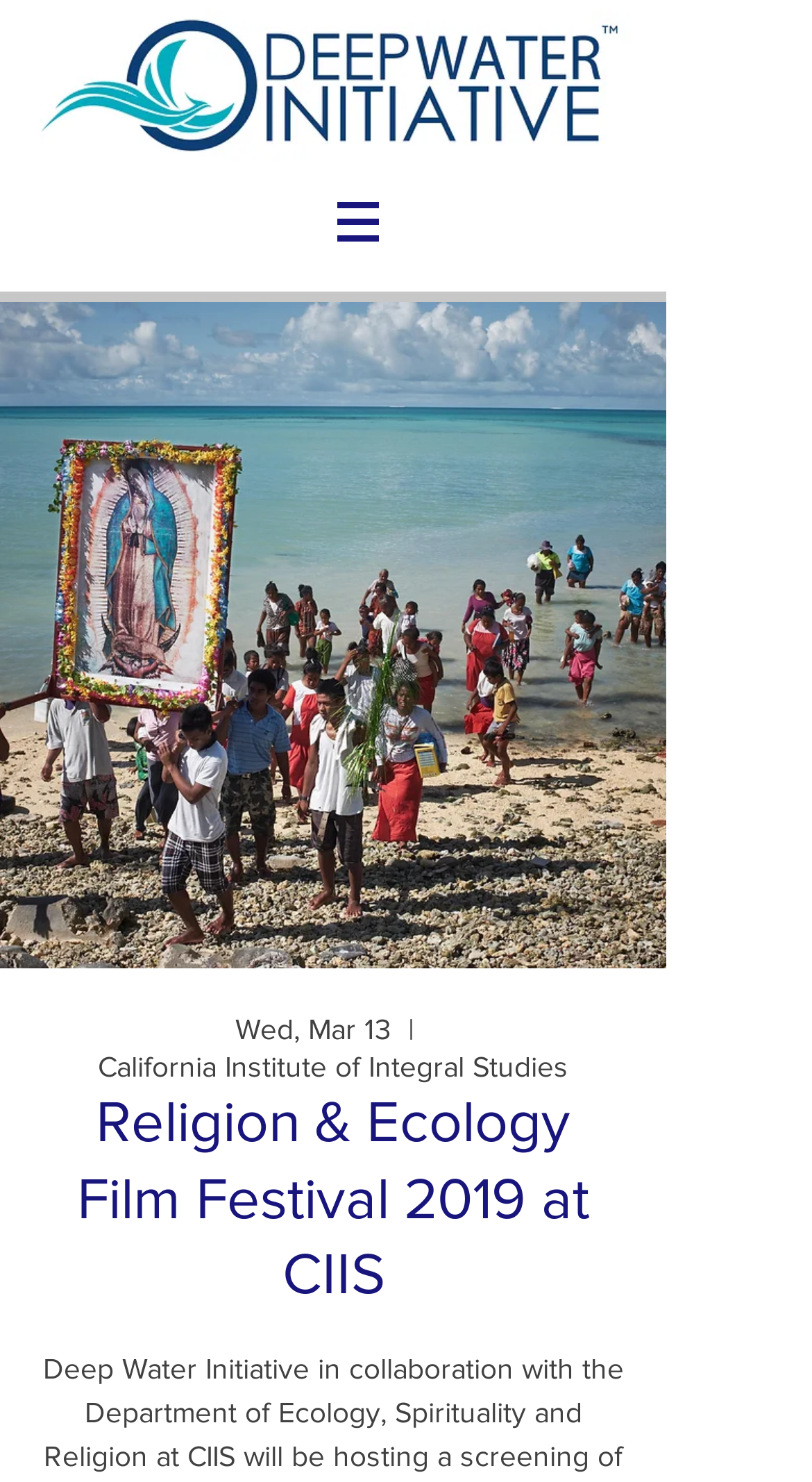Answer the question in a single word or phrase:
What is the date of the event?

Wed, Mar 13